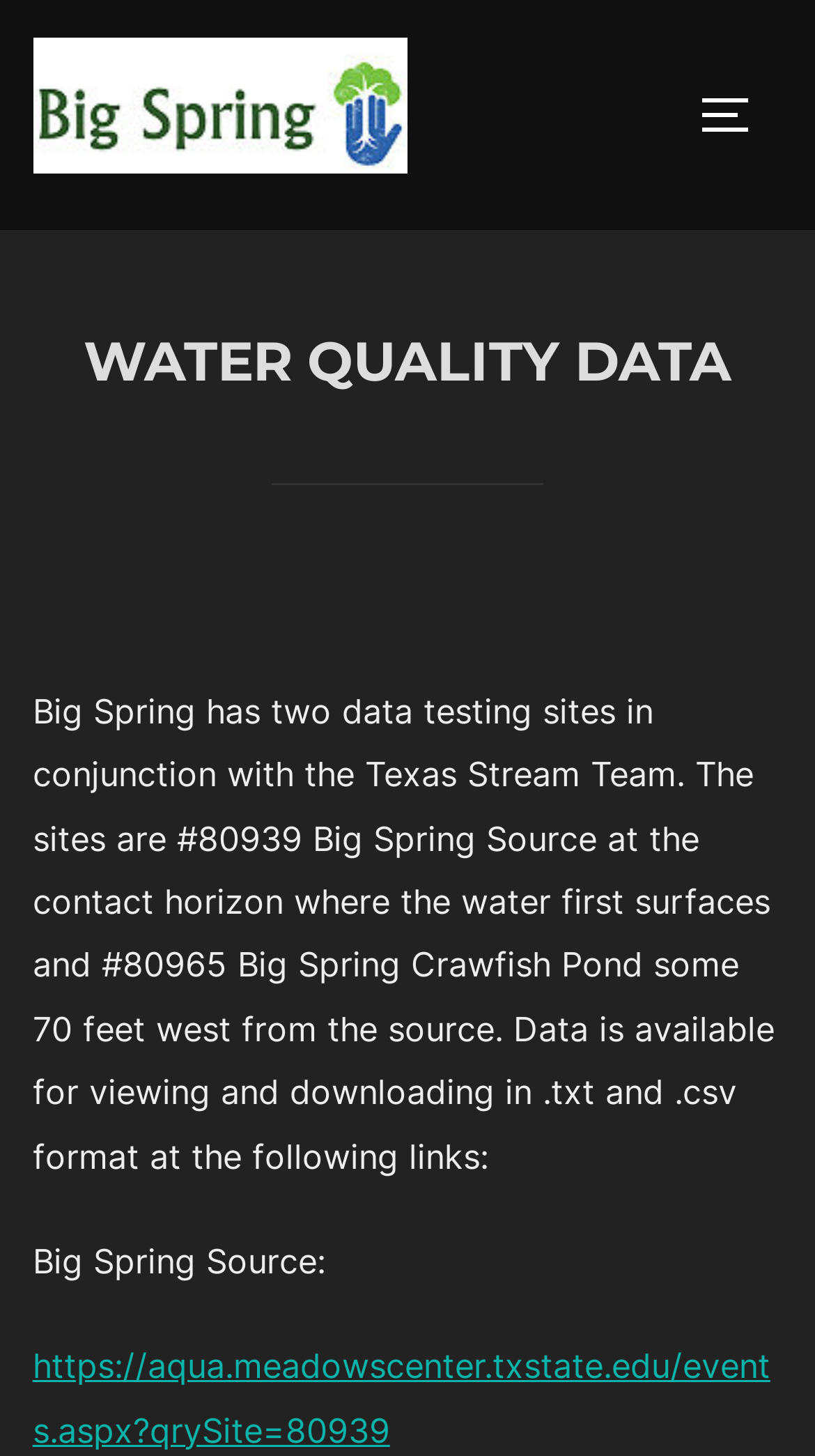What is the location of Big Spring Crawfish Pond?
Provide a one-word or short-phrase answer based on the image.

70 feet west from the source